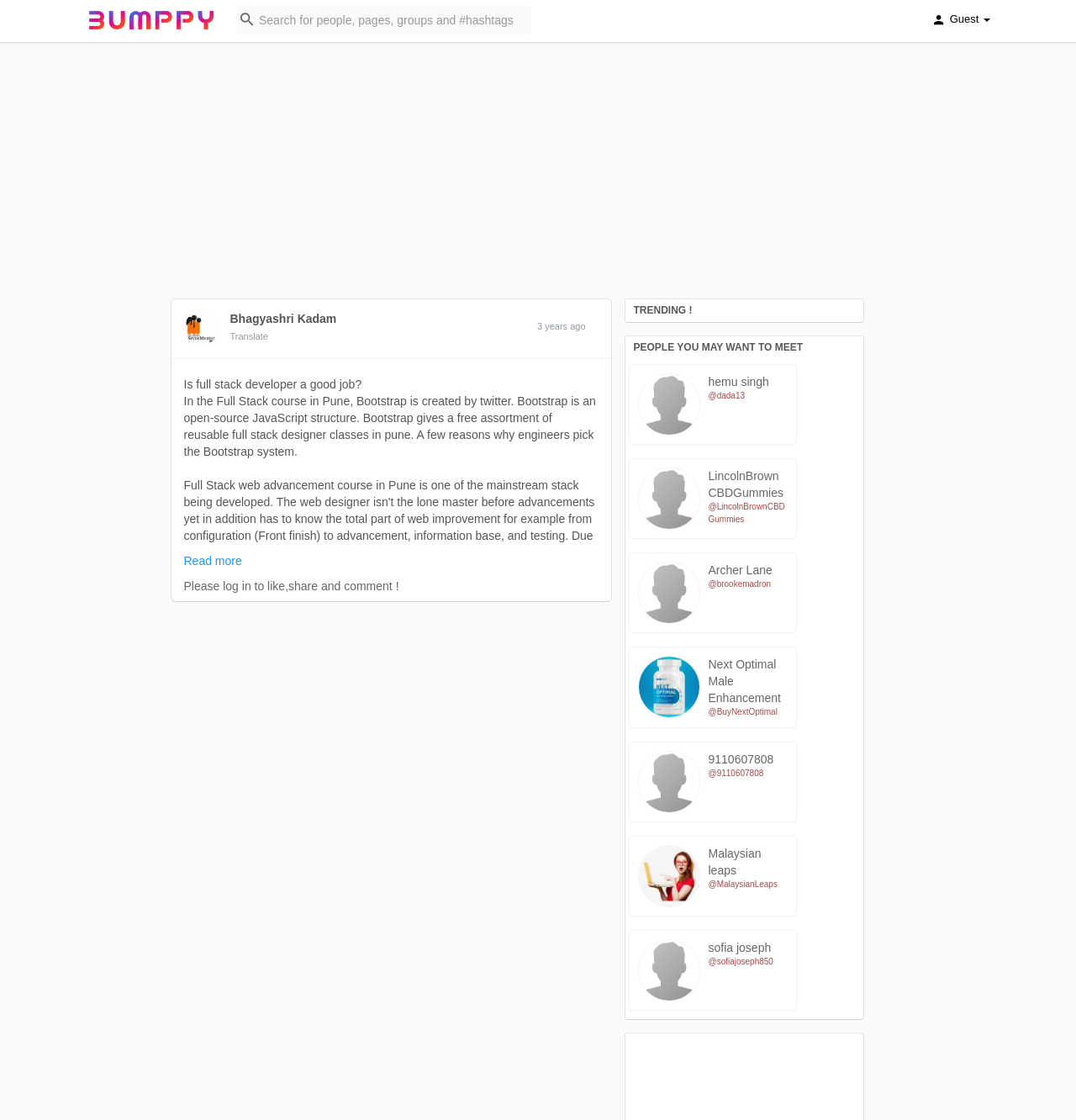Can you find the bounding box coordinates for the element that needs to be clicked to execute this instruction: "Translate the page"? The coordinates should be given as four float numbers between 0 and 1, i.e., [left, top, right, bottom].

[0.214, 0.296, 0.249, 0.305]